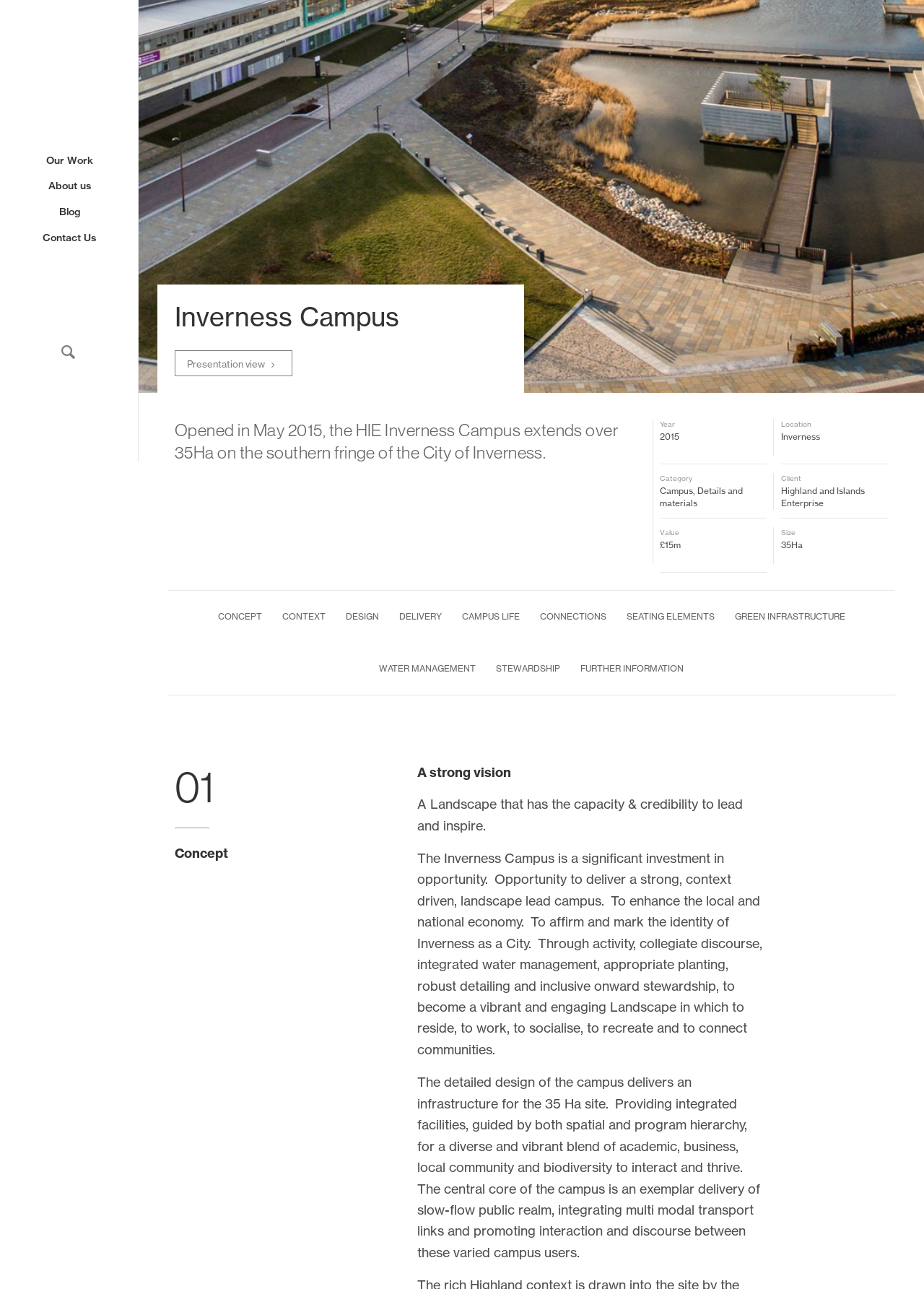Provide the bounding box coordinates of the HTML element this sentence describes: "hello@harrisonstevens.co.uk". The bounding box coordinates consist of four float numbers between 0 and 1, i.e., [left, top, right, bottom].

[0.583, 0.204, 0.764, 0.213]